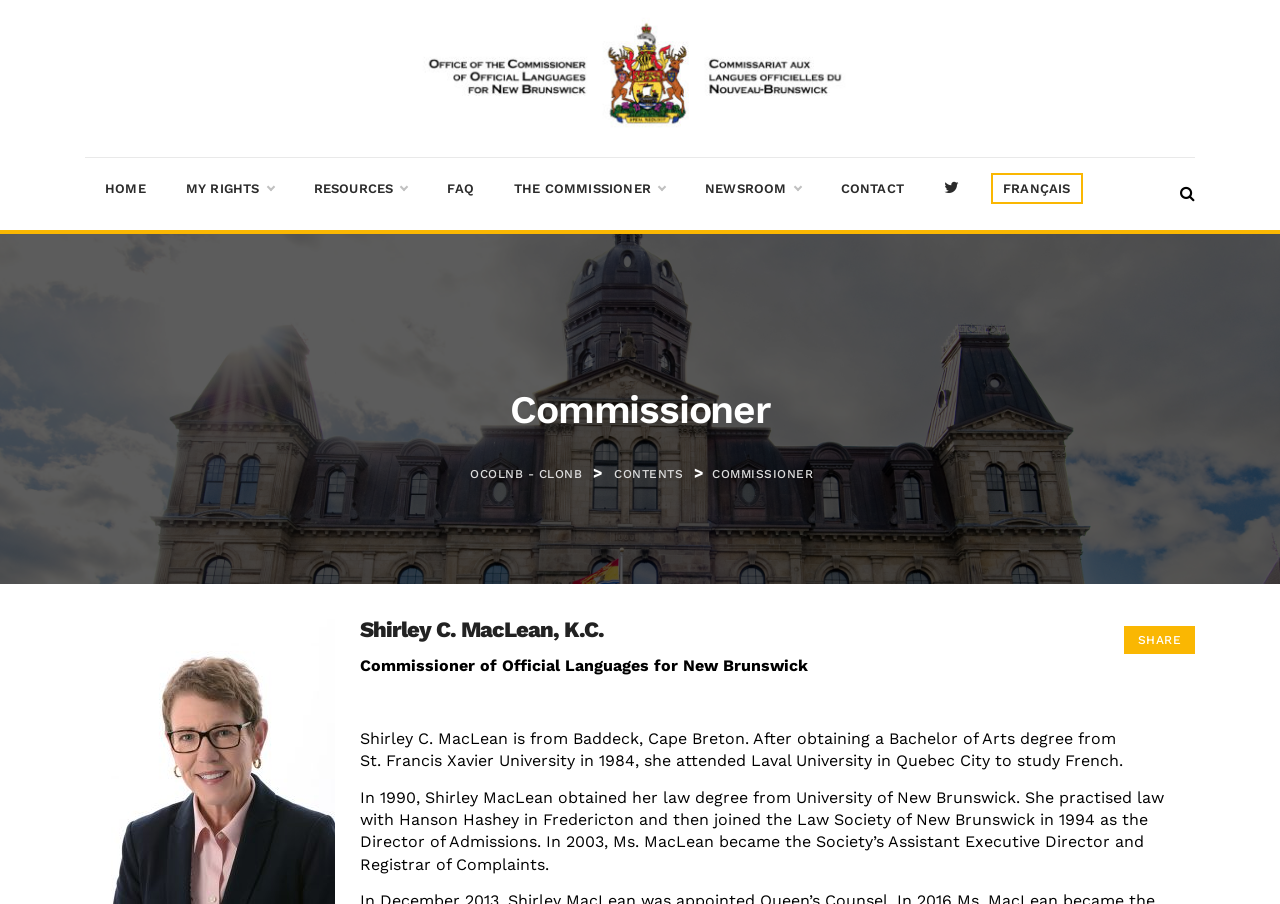Answer the question below with a single word or a brief phrase: 
How many social media links are in the webpage?

2